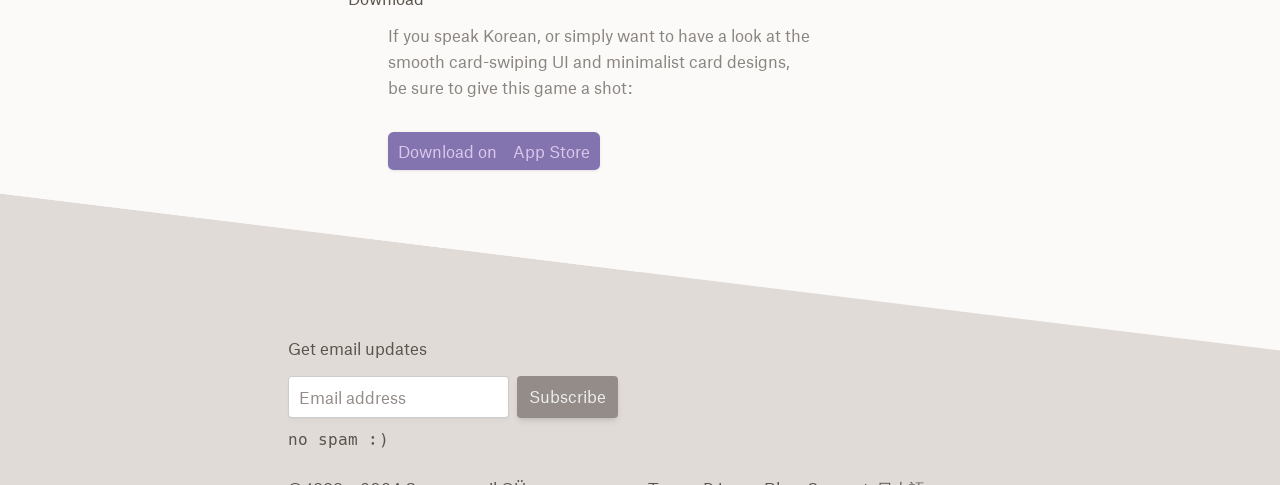Using the given description, provide the bounding box coordinates formatted as (top-left x, top-left y, bottom-right x, bottom-right y), with all values being floating point numbers between 0 and 1. Description: Support

[0.627, 0.891, 0.671, 0.926]